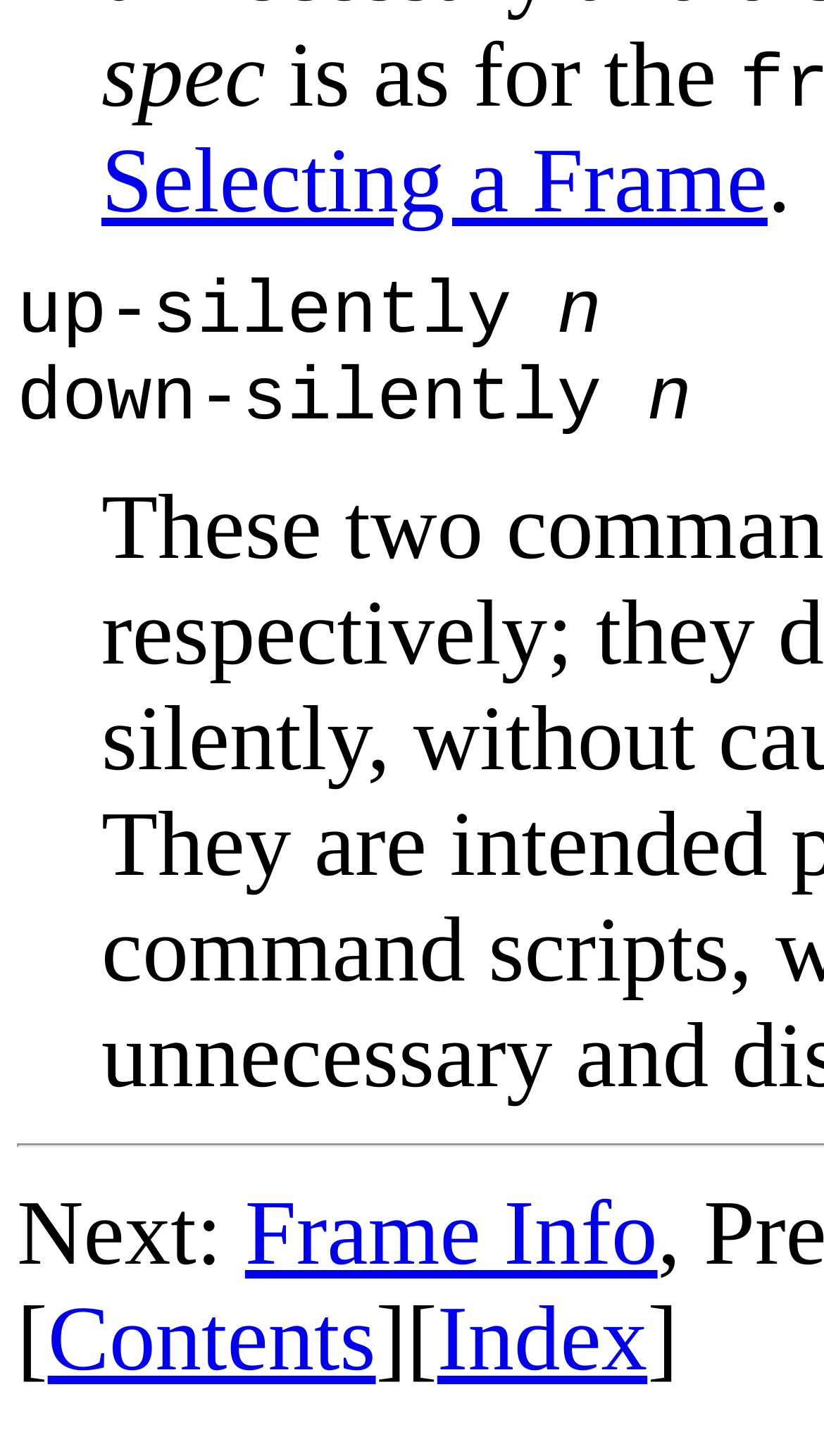What is the purpose of the 'up-silently' and 'down-silently' texts? Based on the screenshot, please respond with a single word or phrase.

Unknown